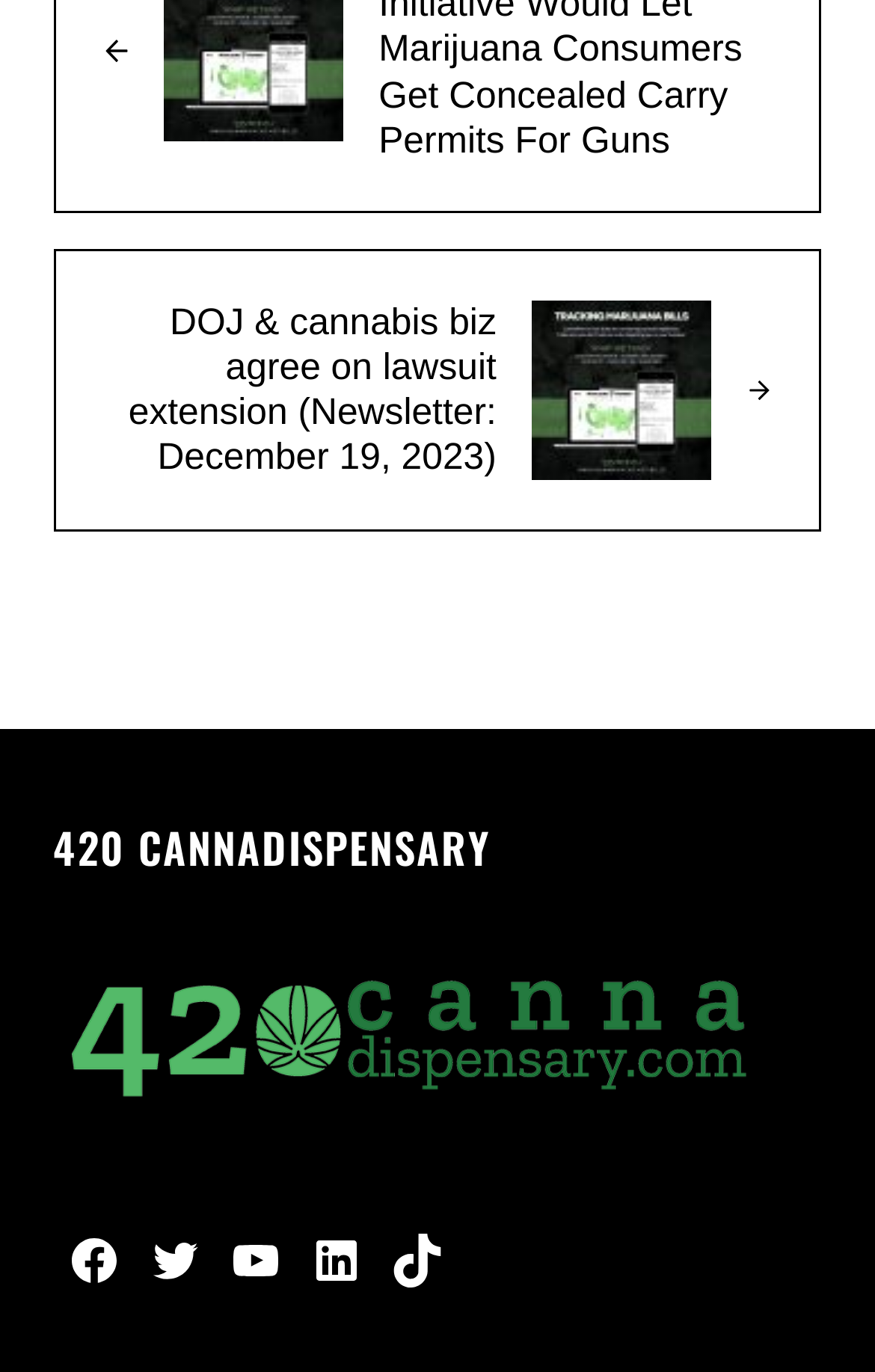Please find the bounding box for the UI component described as follows: "Twitter".

[0.153, 0.889, 0.246, 0.948]